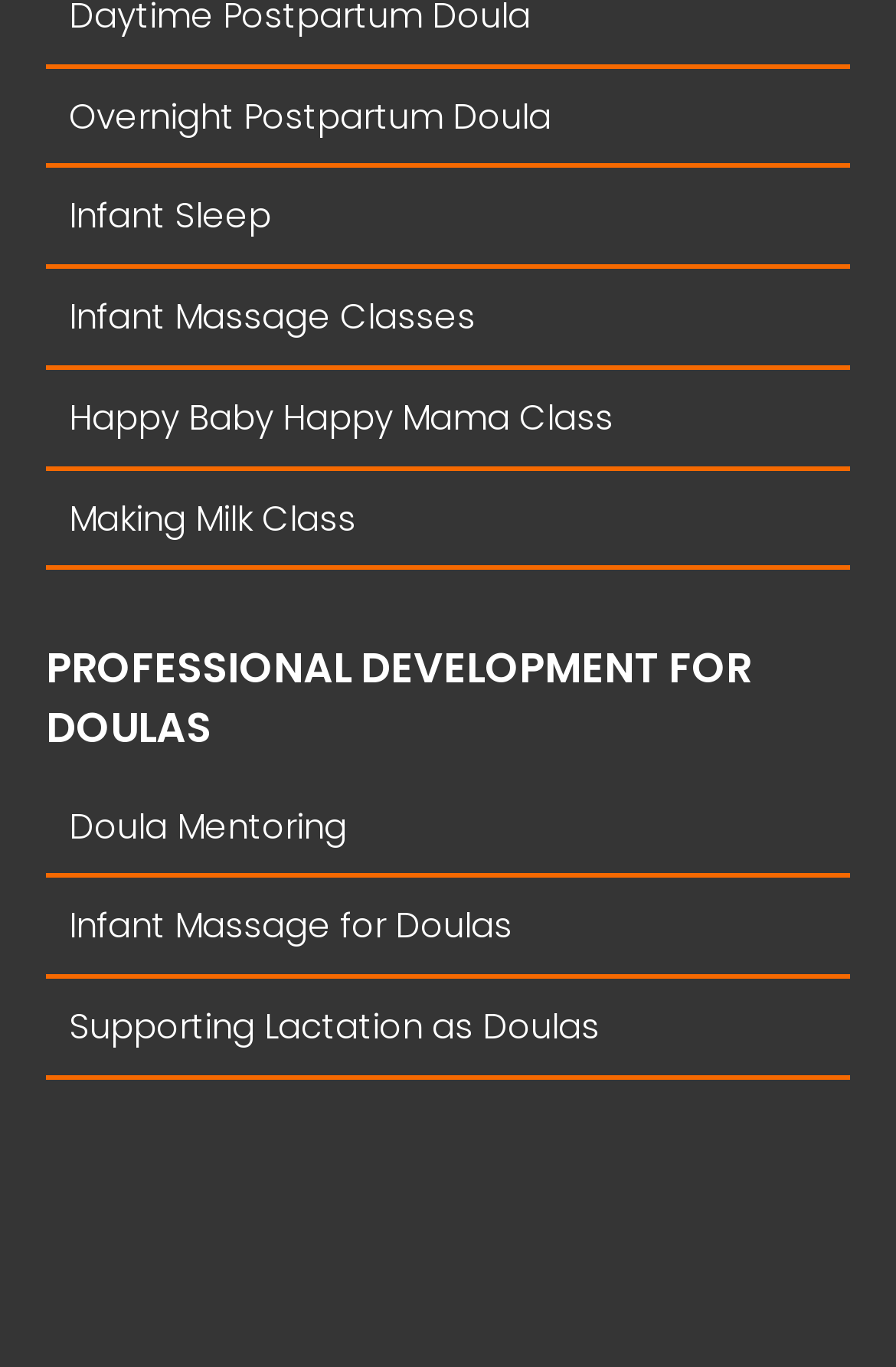What is the category of the 'Making Milk Class'?
Using the image provided, answer with just one word or phrase.

Infant